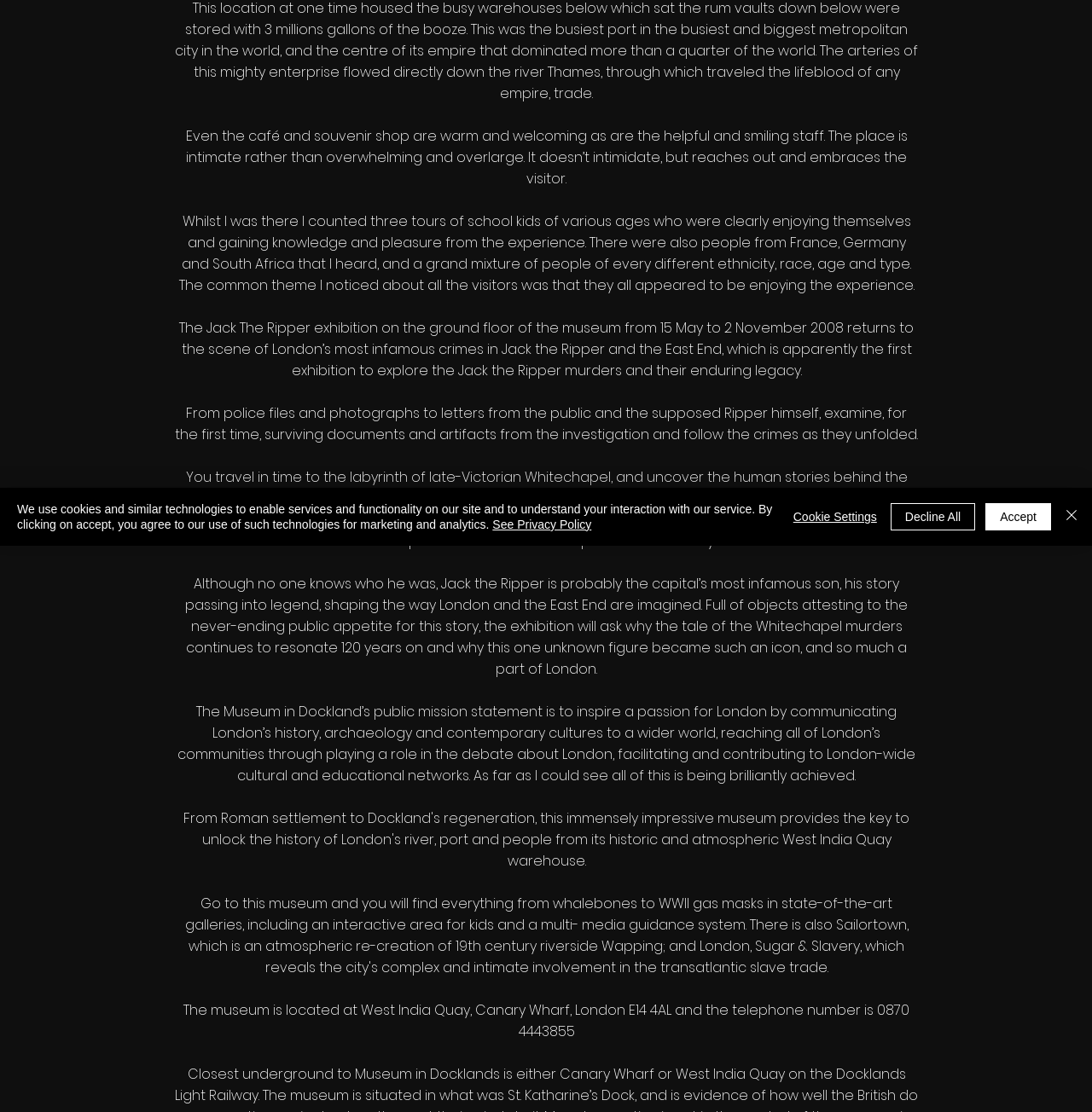Return the bounding box coordinates of the UI element that corresponds to this description: "Decline All". The coordinates must be given as four float numbers in the range of 0 and 1, [left, top, right, bottom].

[0.815, 0.452, 0.893, 0.477]